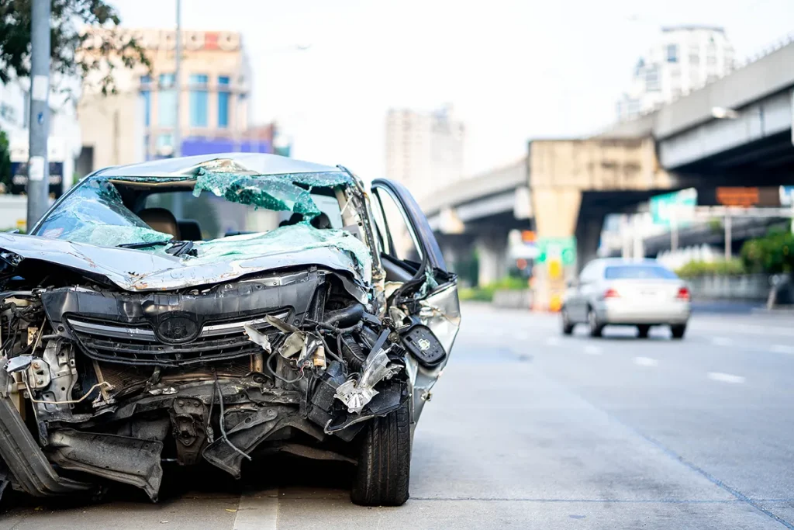Respond to the following question using a concise word or phrase: 
What is the environment depicted in the background?

Bustling urban